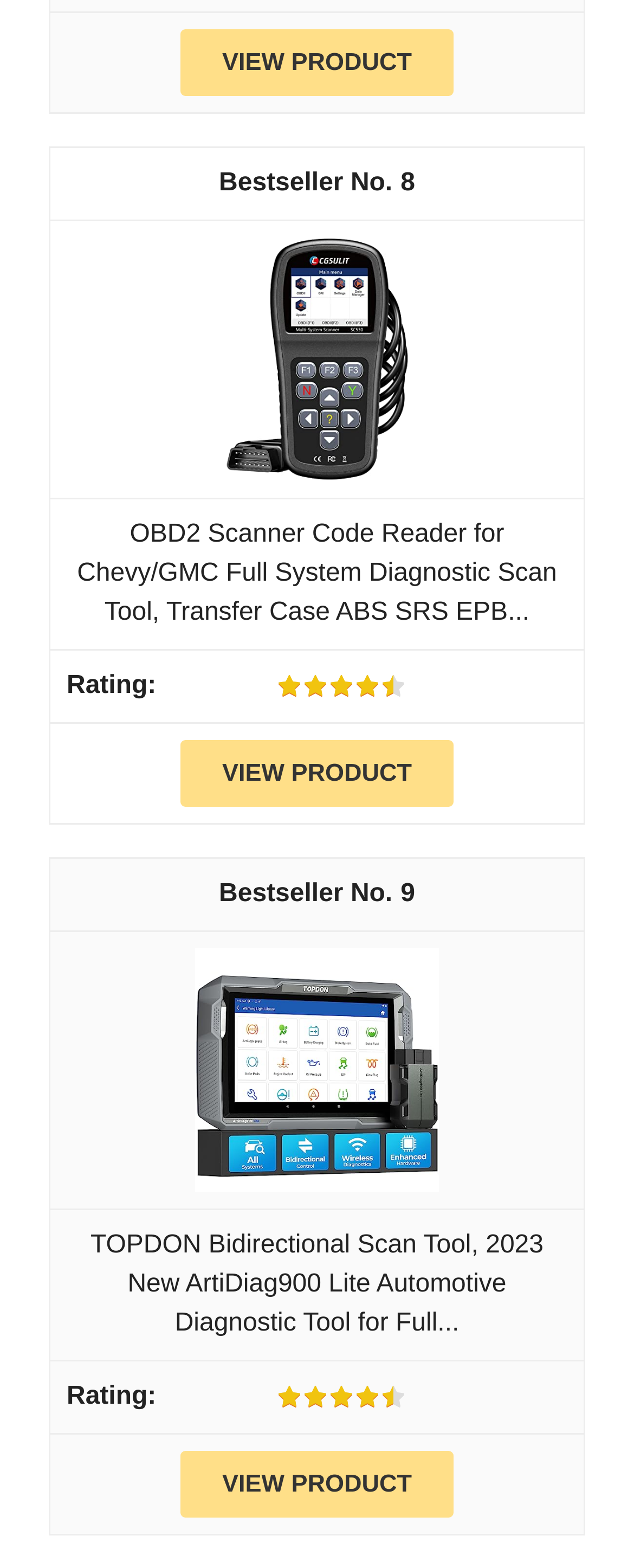Answer the question below with a single word or a brief phrase: 
What is the product ranking of the first item?

Bestseller No. 8